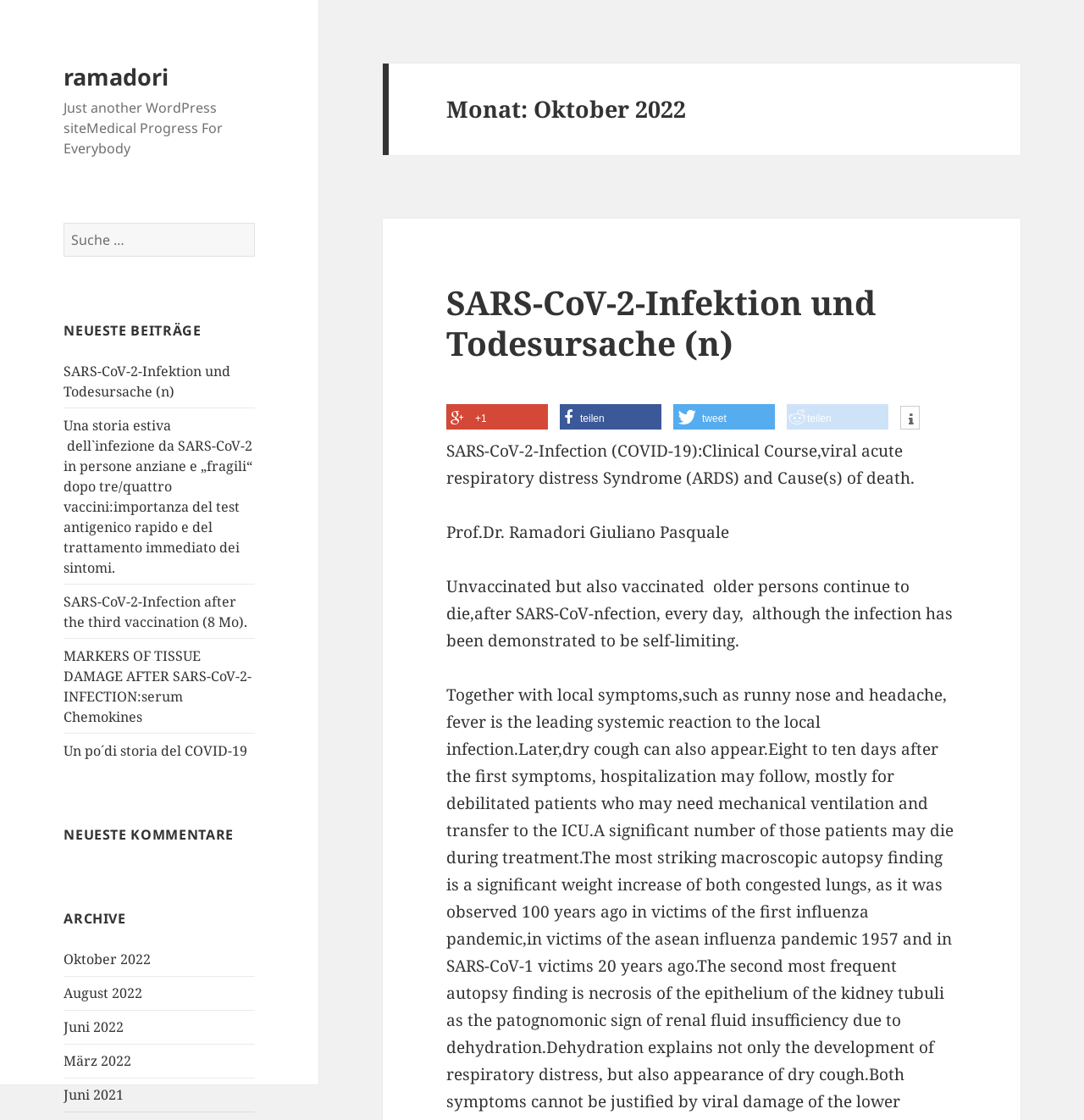Using the provided description: "Un po´di storia del COVID-19", find the bounding box coordinates of the corresponding UI element. The output should be four float numbers between 0 and 1, in the format [left, top, right, bottom].

[0.059, 0.662, 0.228, 0.678]